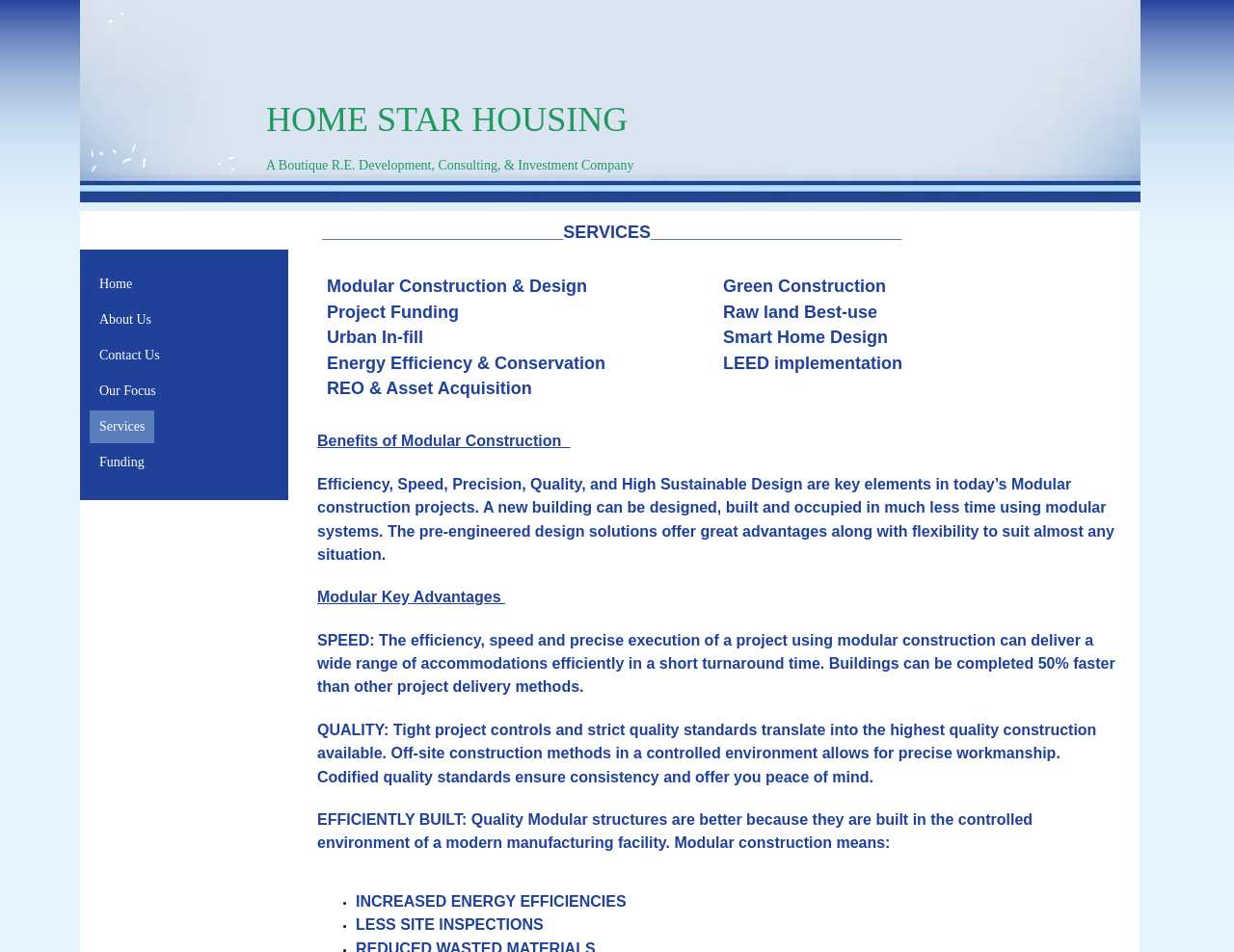Please use the details from the image to answer the following question comprehensively:
What is the main service category?

The main service category is obtained from the StaticText element with the text 'Modular Construction & Design' which is one of the service categories listed on the webpage.